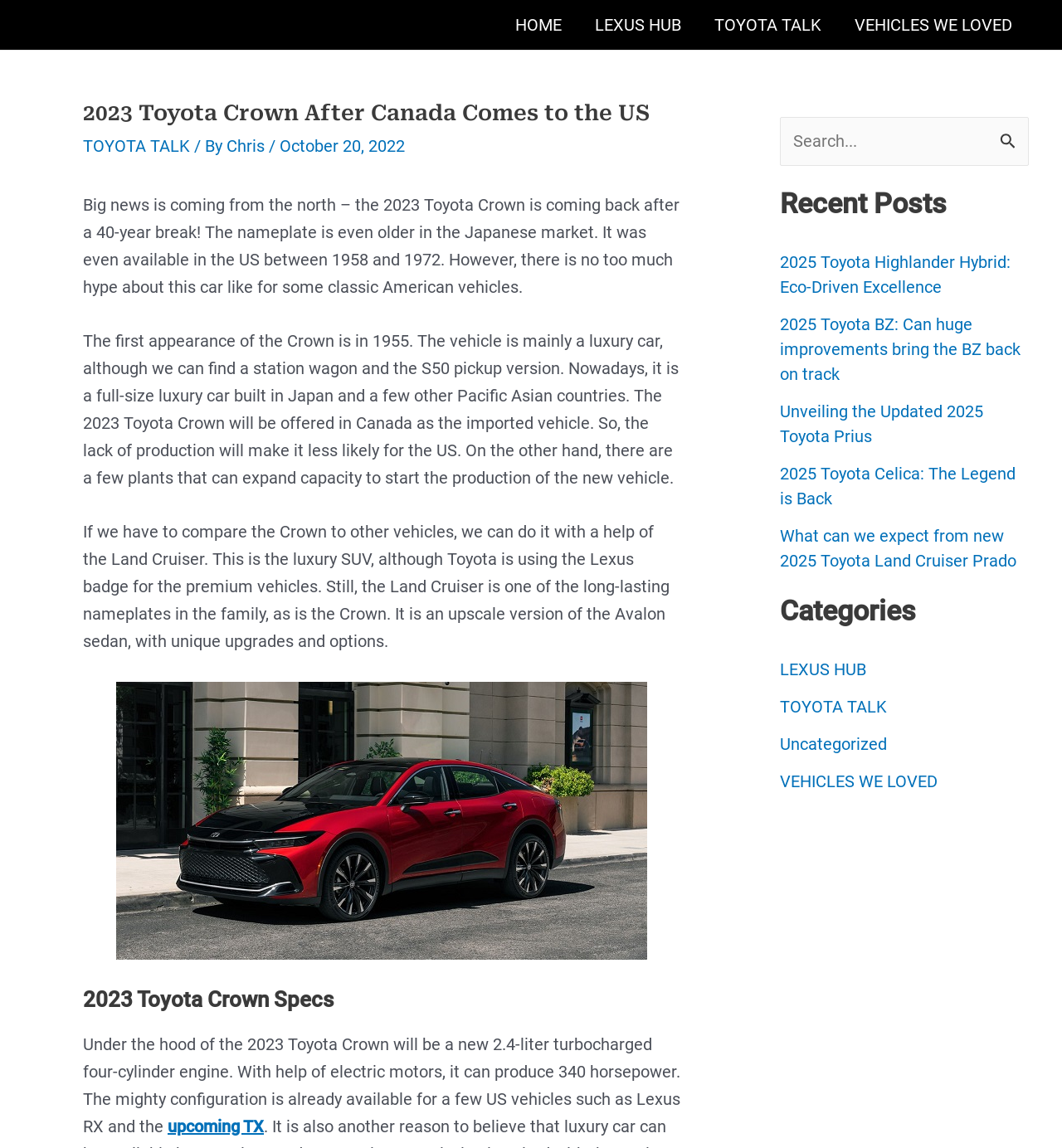Where will the 2023 Toyota Crown be offered?
Based on the content of the image, thoroughly explain and answer the question.

The webpage states that the 2023 Toyota Crown will be offered in Canada as an imported vehicle, and it is unclear if it will be produced in the US.